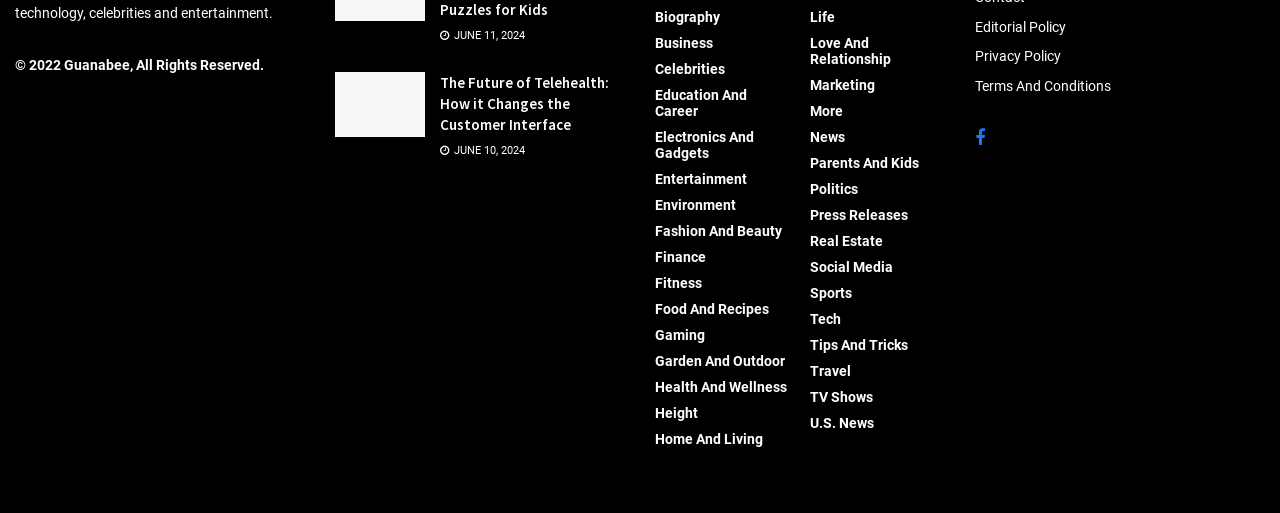Reply to the question with a single word or phrase:
What is the category of the link 'Biography'?

Life